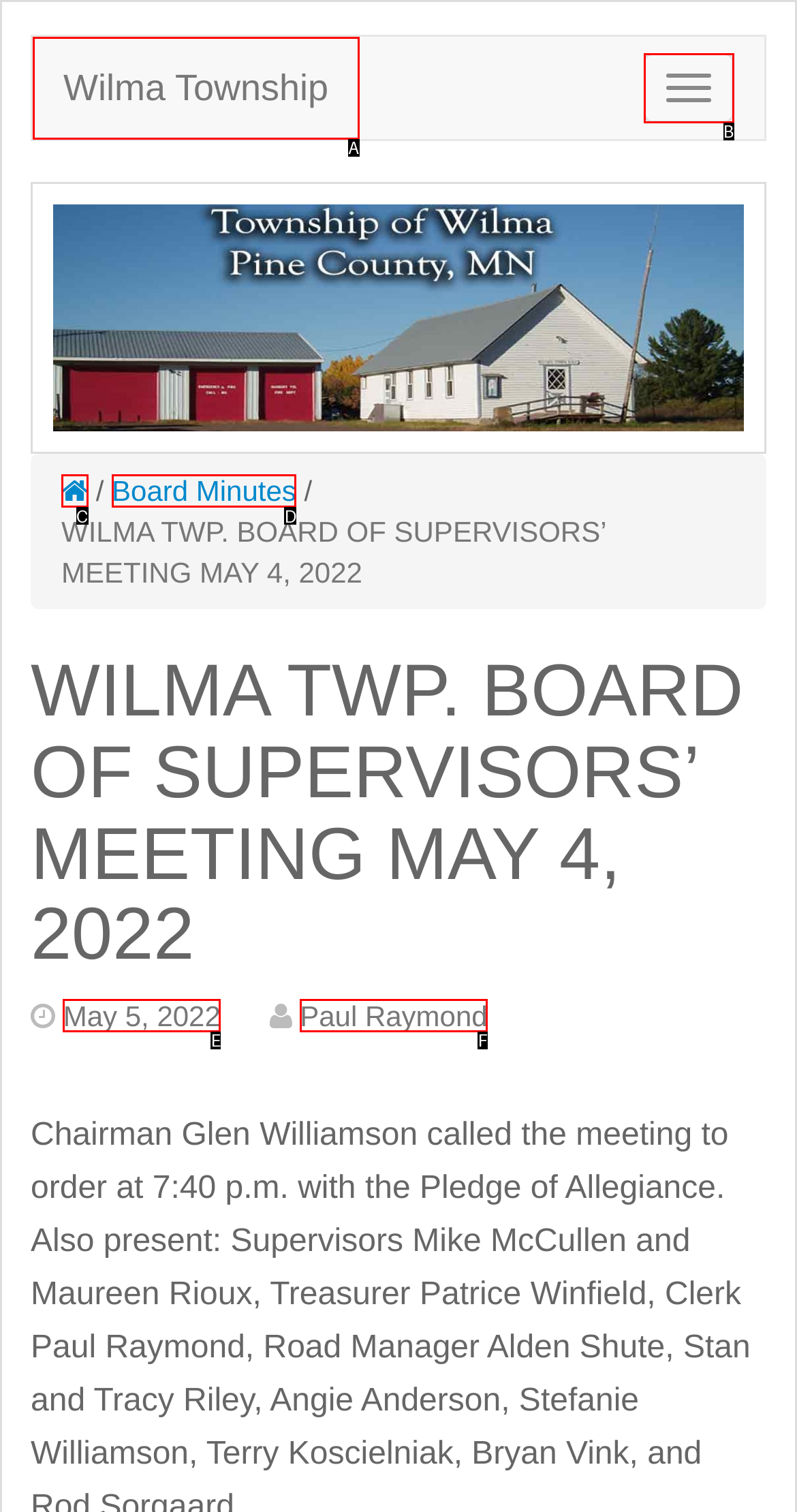Which HTML element fits the description: May 5, 2022February 2, 2023? Respond with the letter of the appropriate option directly.

E